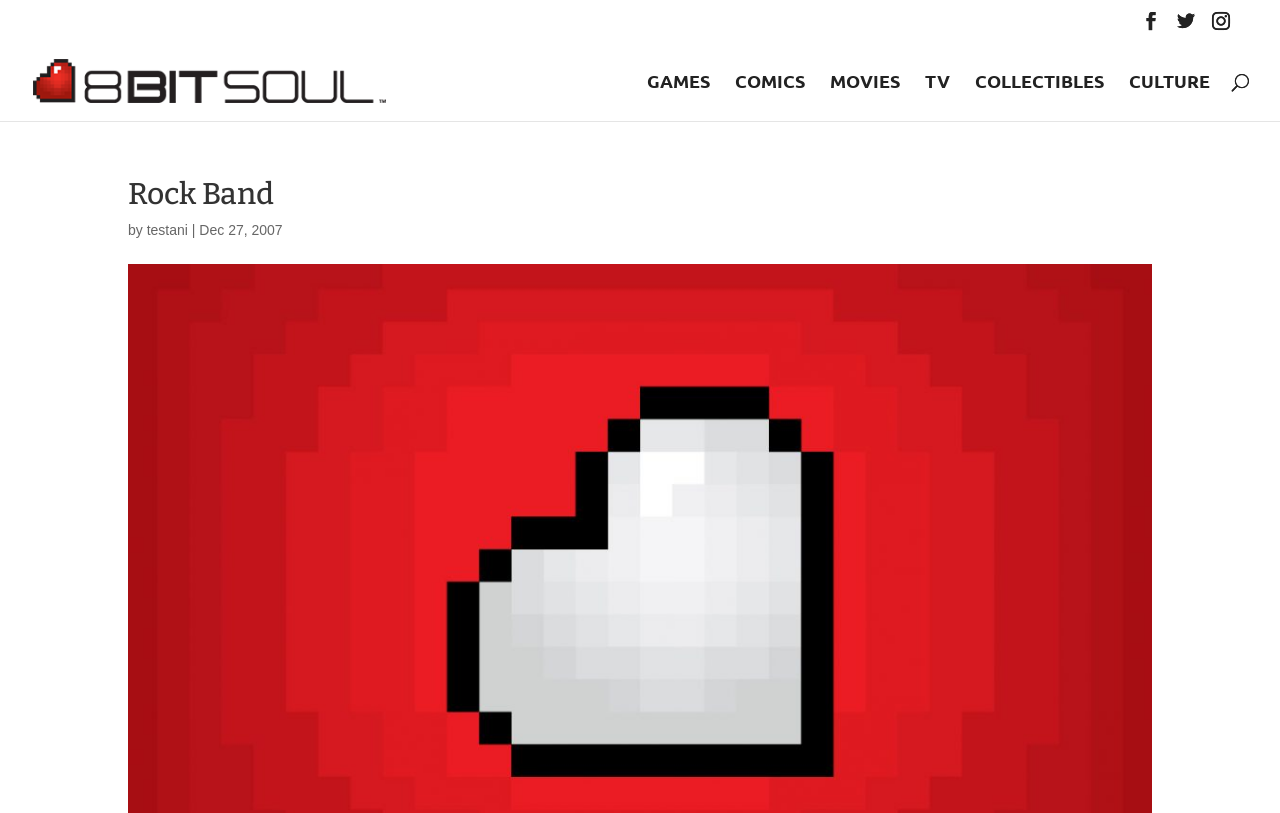What is the name of the rock band?
Give a detailed explanation using the information visible in the image.

I found the name of the rock band by looking at the image and link with the text '8 Bit Soul'.